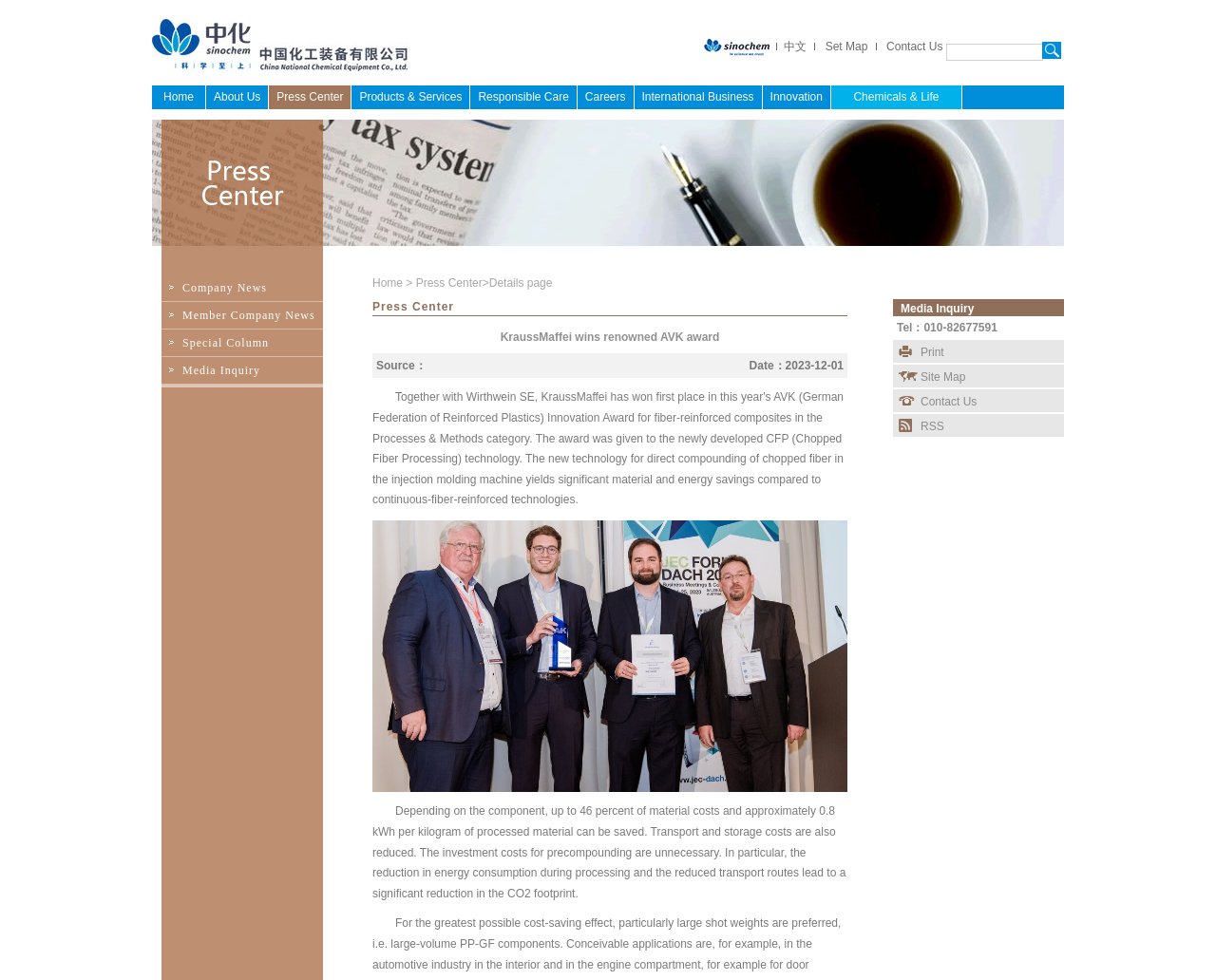Specify the bounding box coordinates for the region that must be clicked to perform the given instruction: "Contact us".

[0.729, 0.041, 0.775, 0.054]